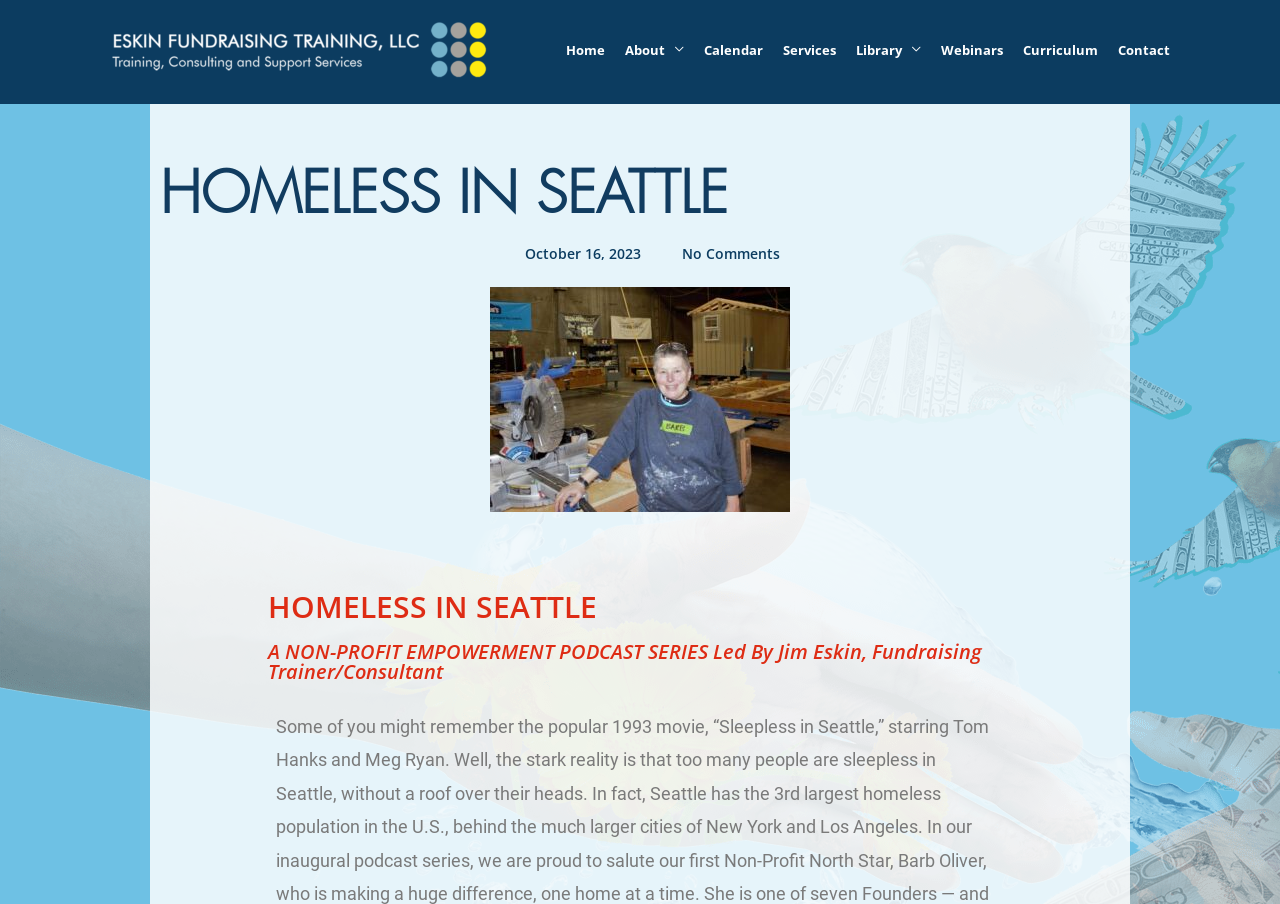Please determine the bounding box coordinates of the element's region to click in order to carry out the following instruction: "contact the organization". The coordinates should be four float numbers between 0 and 1, i.e., [left, top, right, bottom].

[0.866, 0.034, 0.922, 0.065]